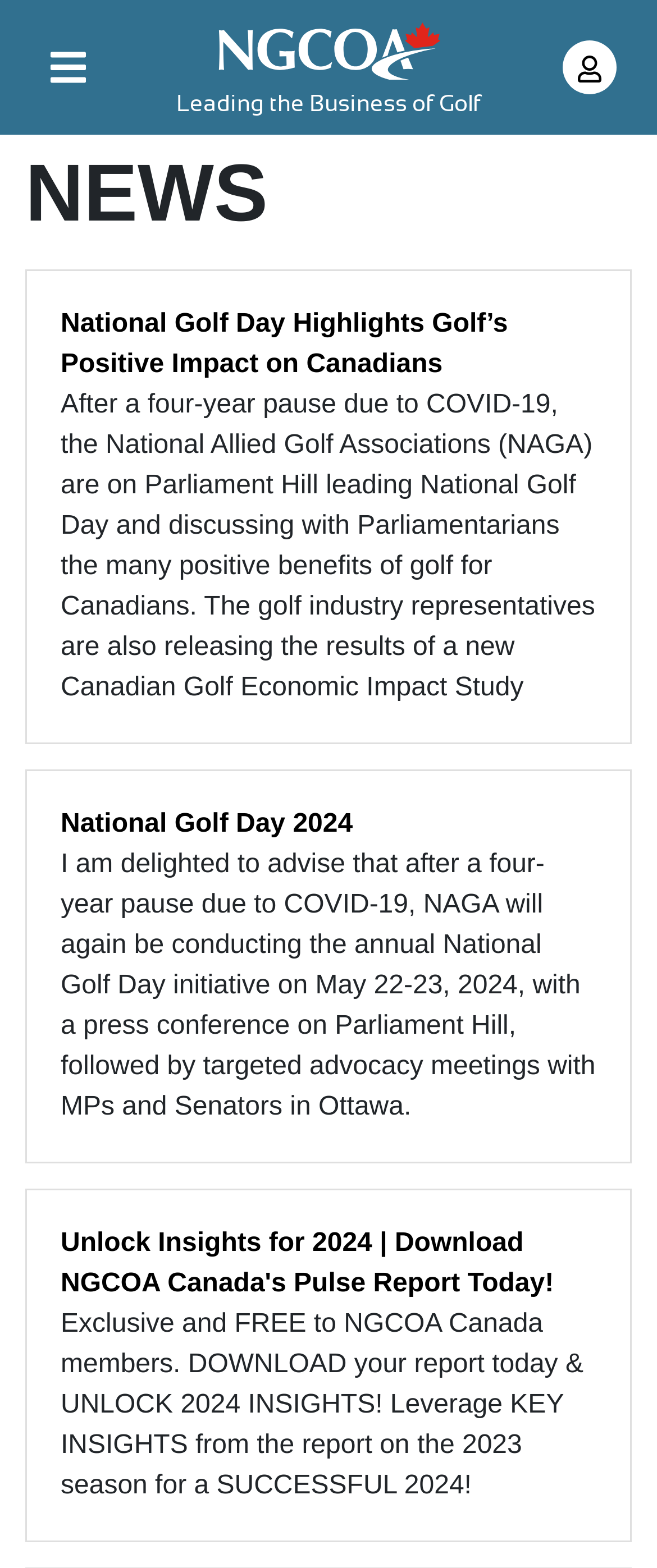Predict the bounding box of the UI element that fits this description: "MemberArea".

[0.795, 0.0, 1.0, 0.086]